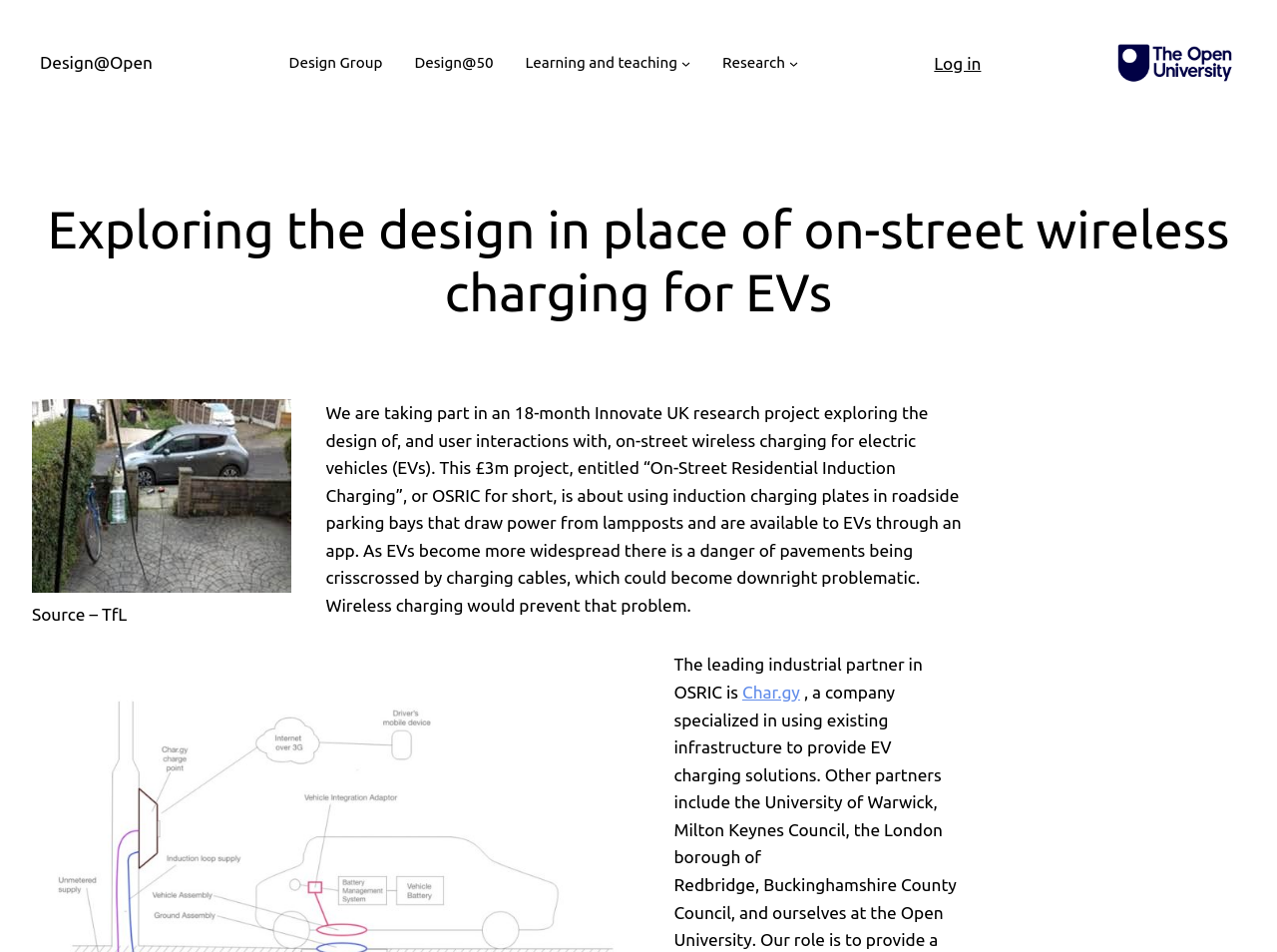Please specify the bounding box coordinates of the area that should be clicked to accomplish the following instruction: "Visit Char.gy website". The coordinates should consist of four float numbers between 0 and 1, i.e., [left, top, right, bottom].

[0.581, 0.717, 0.627, 0.737]